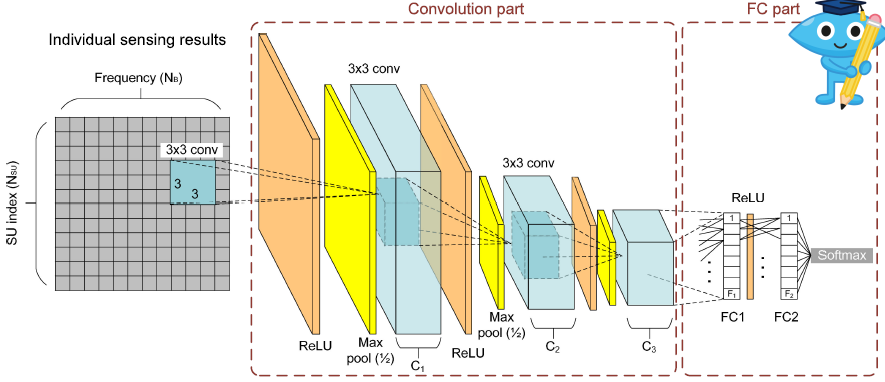How many convolutional layers are shown in the 'Convolution part'?
Based on the visual details in the image, please answer the question thoroughly.

The central segment of the image, labeled as the 'Convolution part', displays multiple convolutional layers. These layers are identified as C1, C2, and C3, indicating that there are three convolutional layers shown in this part of the diagram.